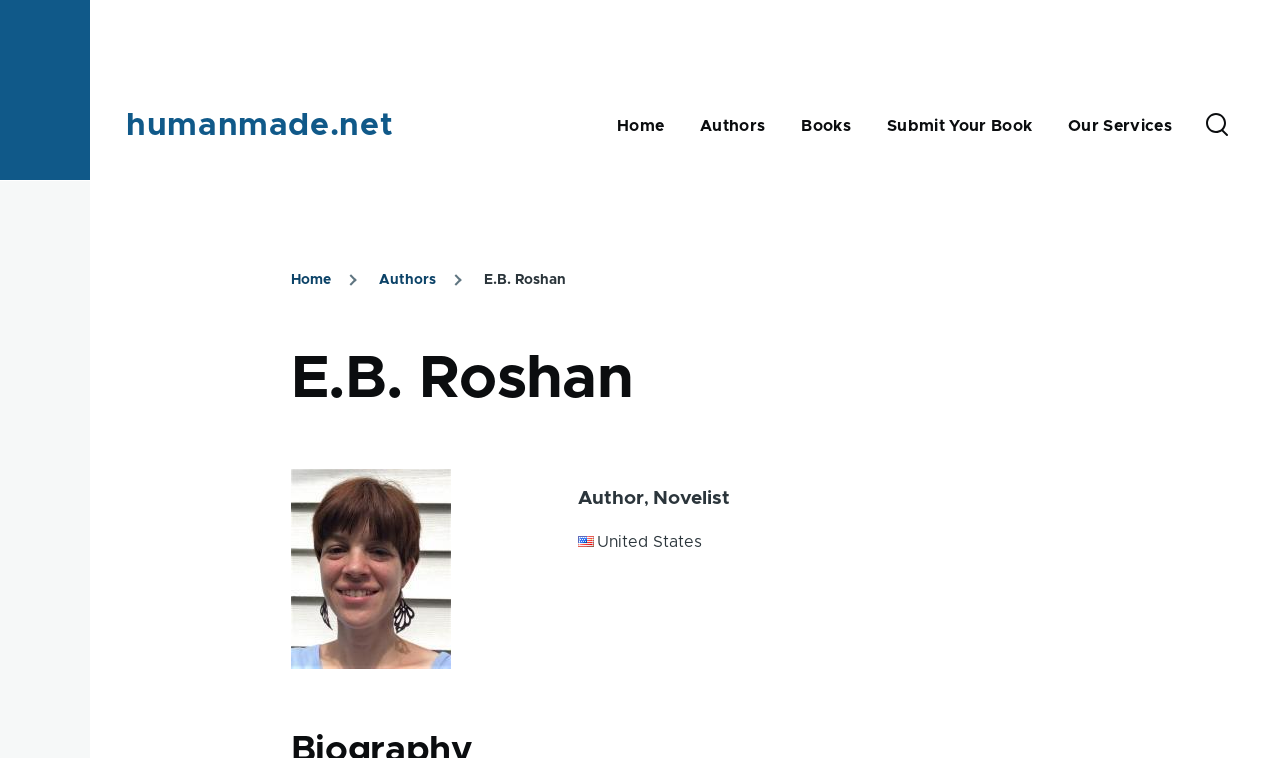Highlight the bounding box coordinates of the element you need to click to perform the following instruction: "Go to Home page."

[0.482, 0.101, 0.519, 0.232]